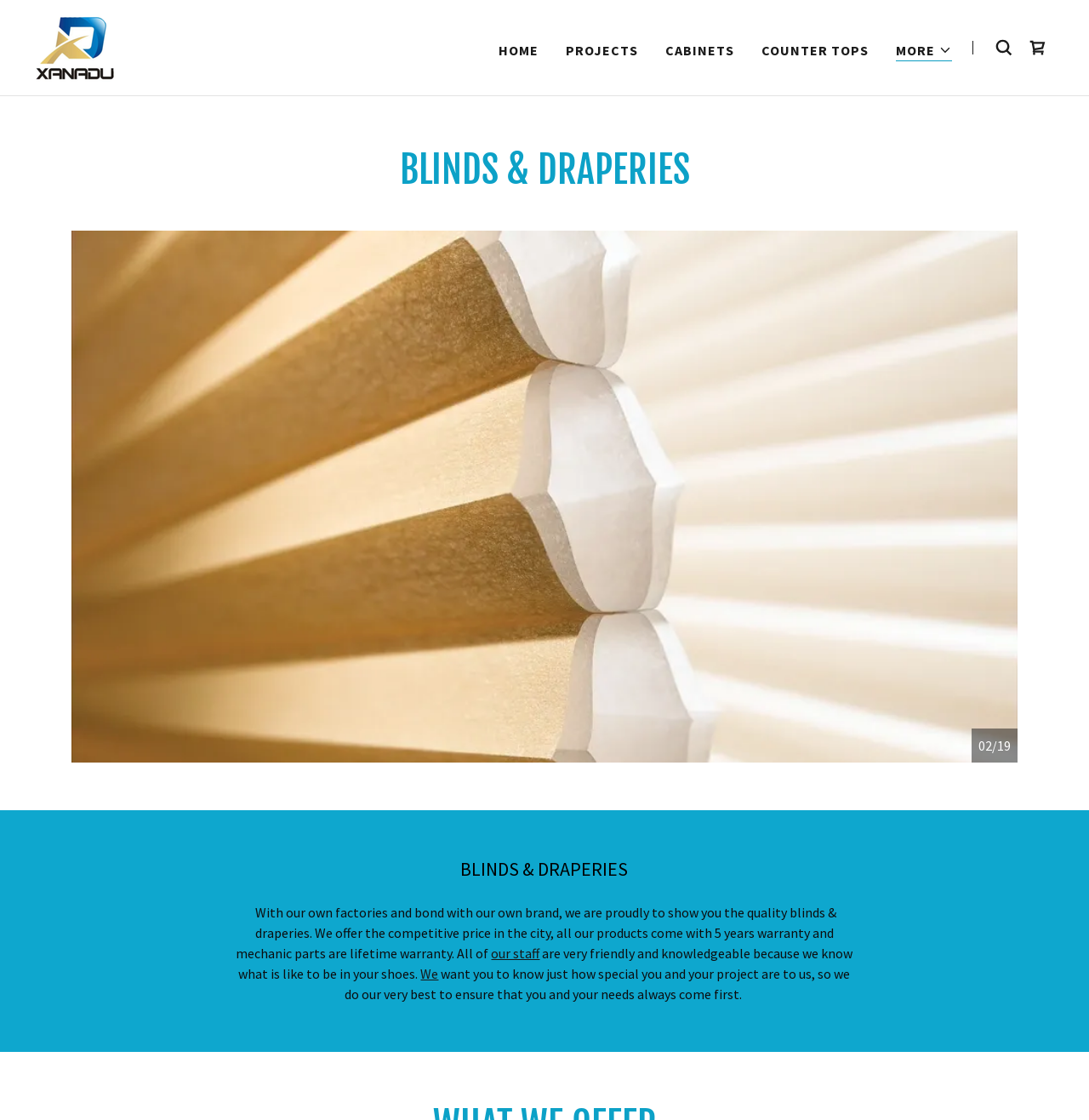Locate the bounding box coordinates of the area where you should click to accomplish the instruction: "Login to your account".

None